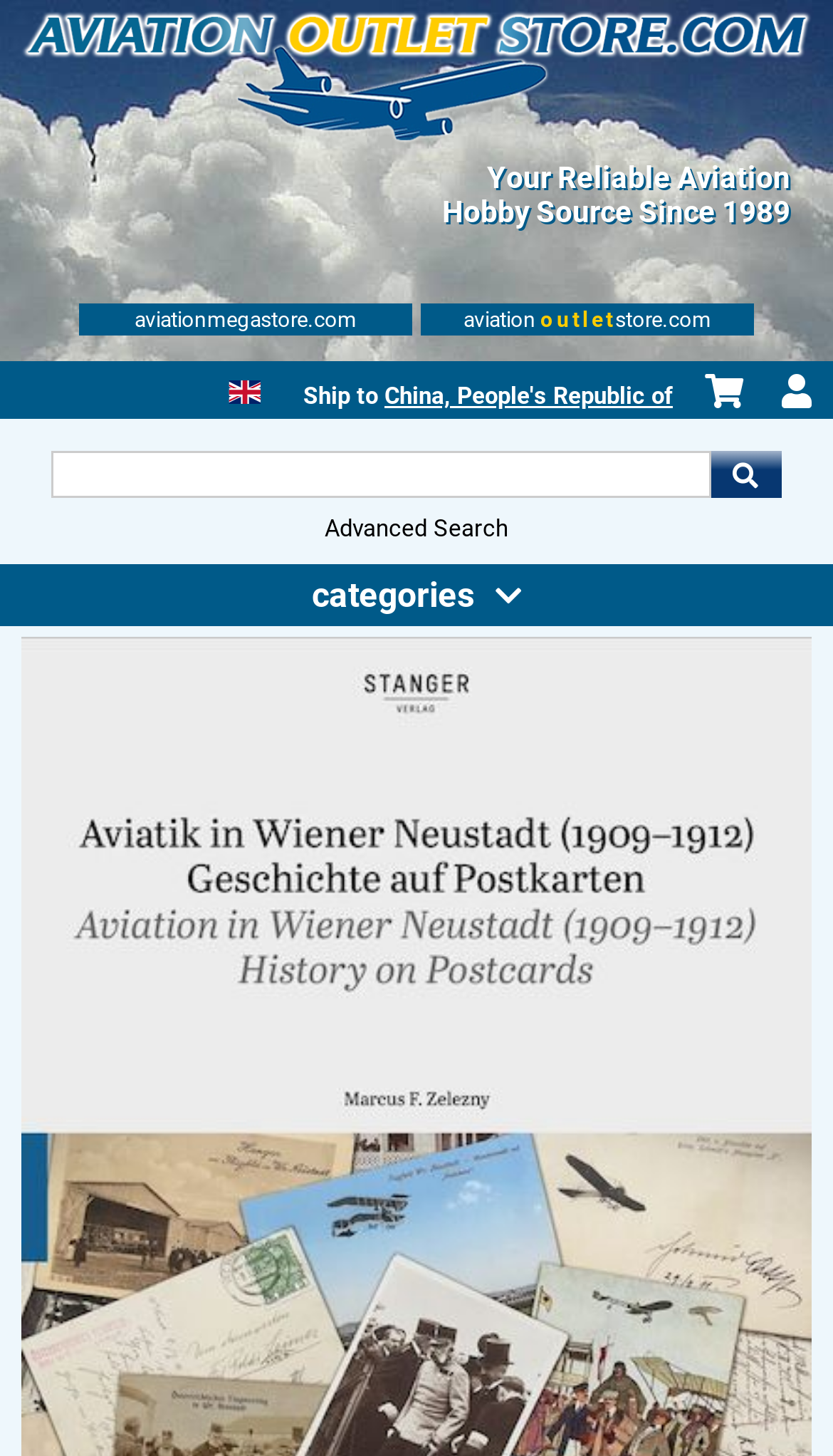What is the purpose of the textbox?
Give a thorough and detailed response to the question.

I inferred the purpose of the textbox by its location and the presence of a magnifying glass icon next to it. The textbox is likely used for searching products or content on the webpage.